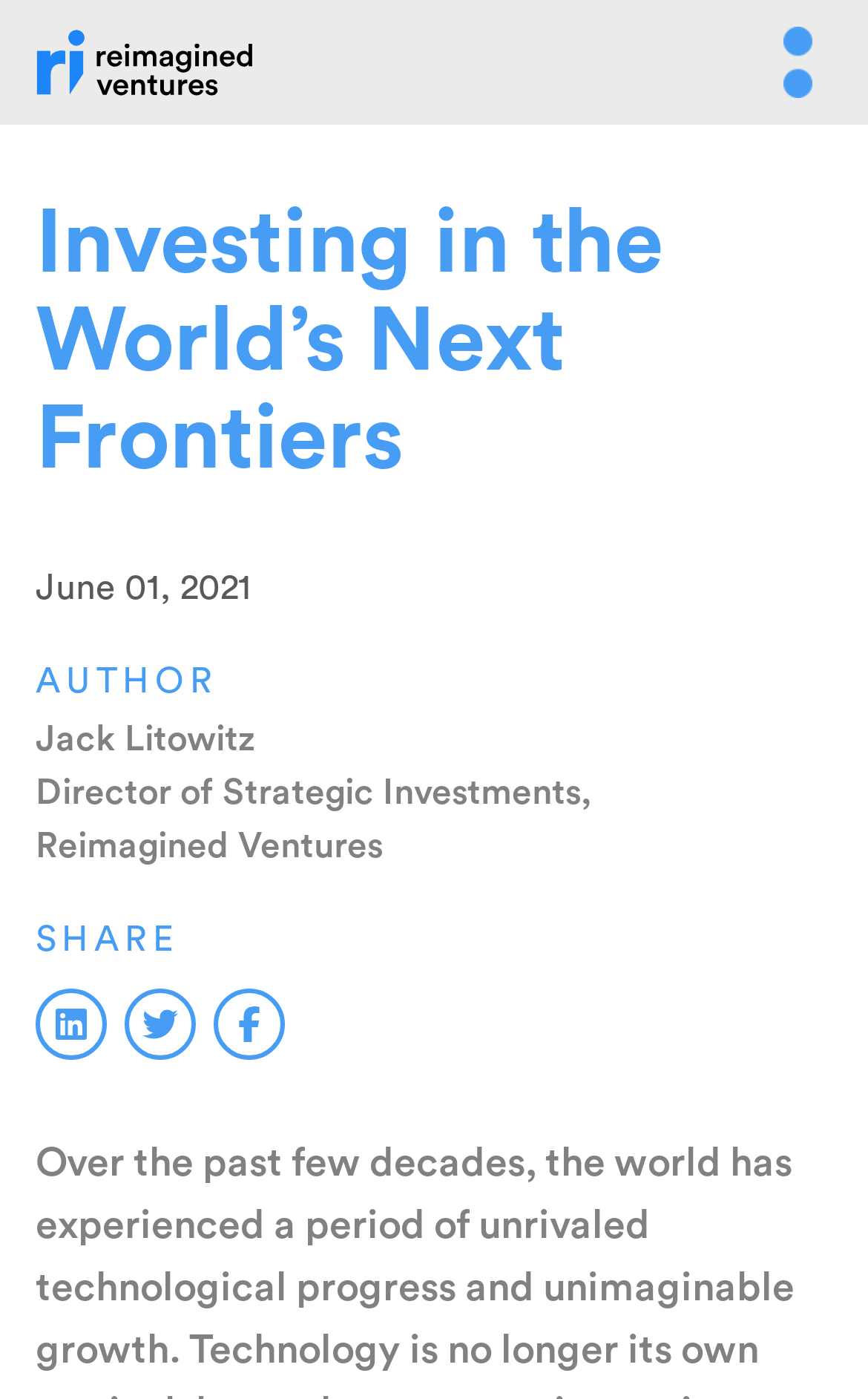What is the author of the article?
Please provide a single word or phrase as your answer based on the screenshot.

Jack Litowitz